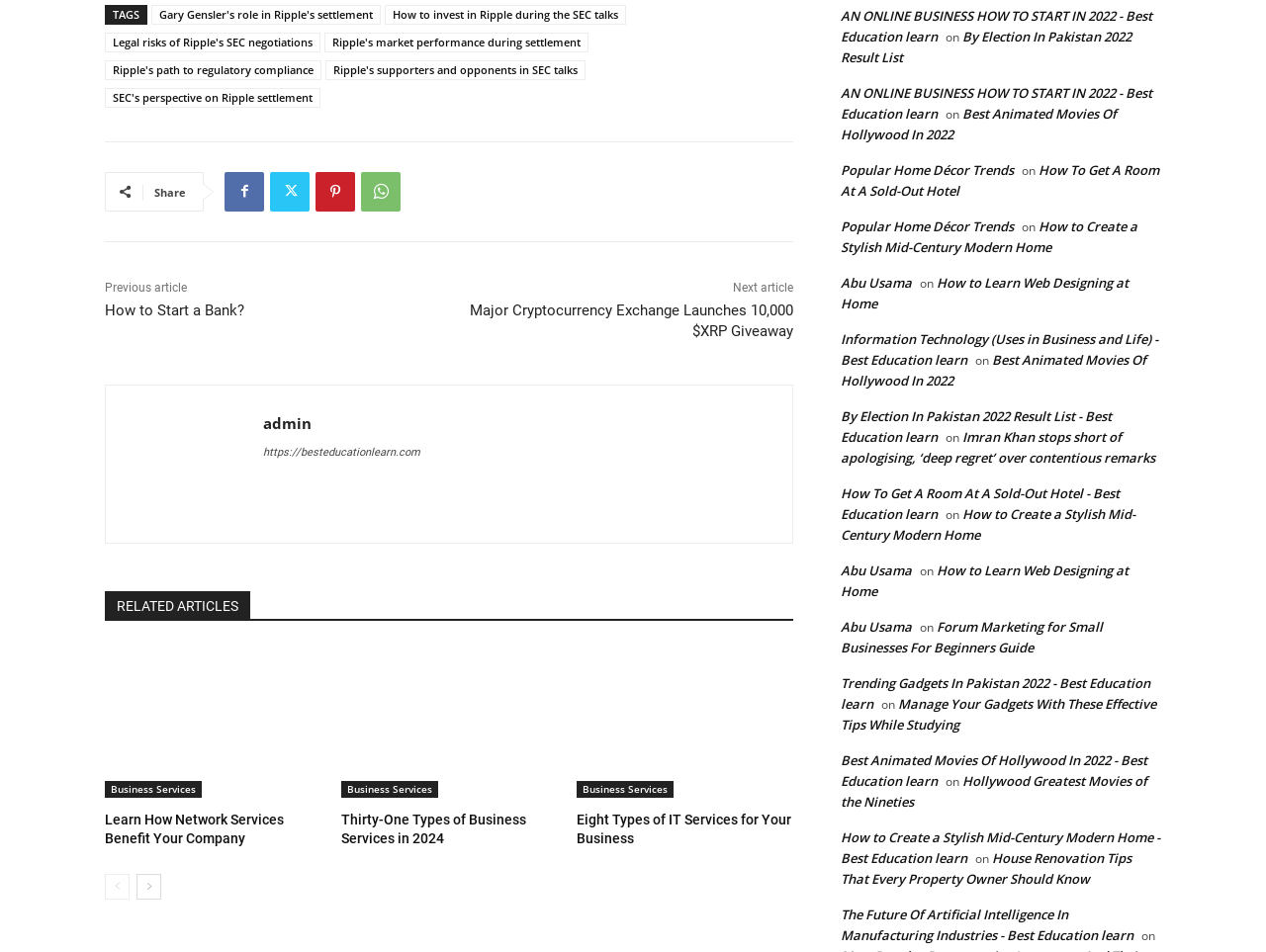Refer to the screenshot and give an in-depth answer to this question: How many pages are there in this website?

I found the links 'prev-page' and 'next-page', which suggest that there are at least two pages in this website.